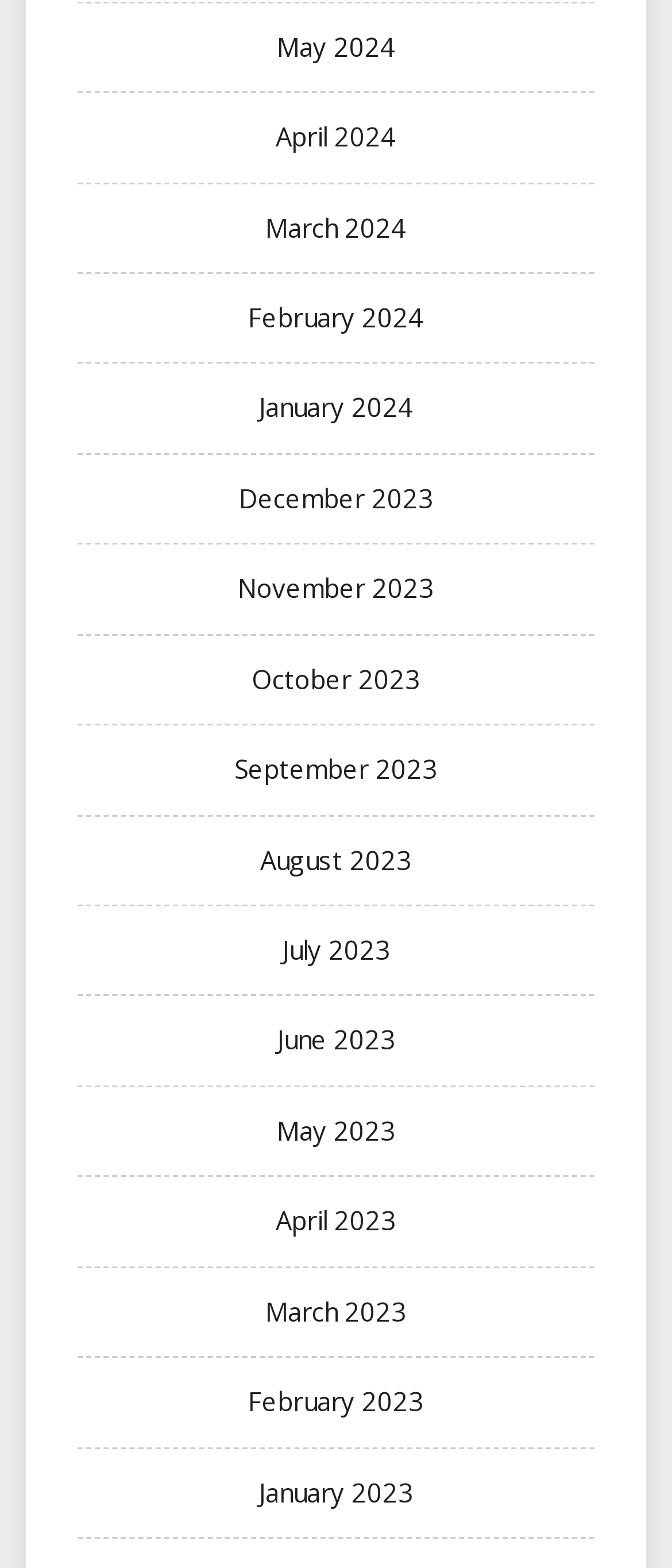Determine the bounding box coordinates of the clickable region to follow the instruction: "Go to April 2023".

[0.41, 0.767, 0.59, 0.789]